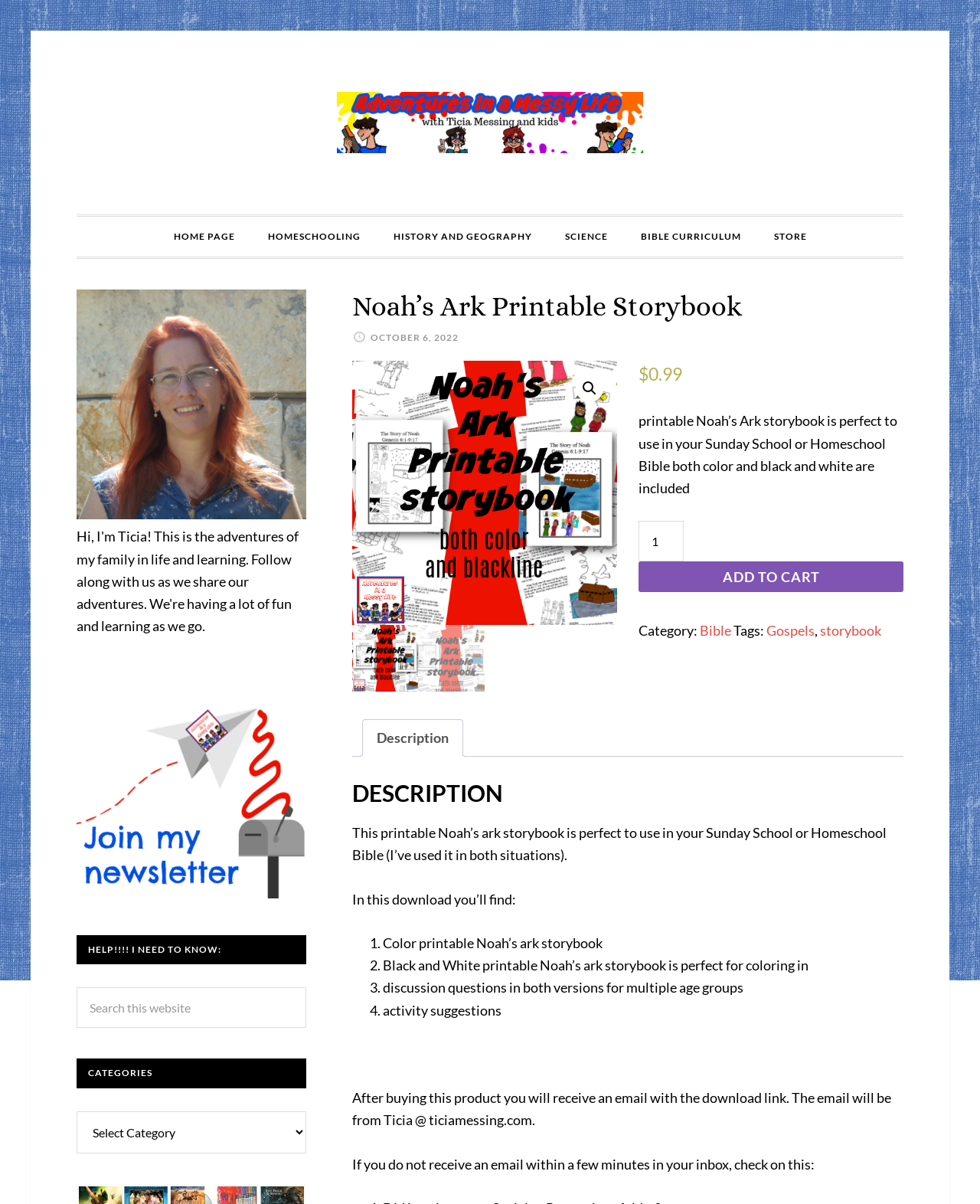Find the bounding box coordinates for the element that must be clicked to complete the instruction: "Search this website". The coordinates should be four float numbers between 0 and 1, indicated as [left, top, right, bottom].

[0.078, 0.82, 0.312, 0.854]